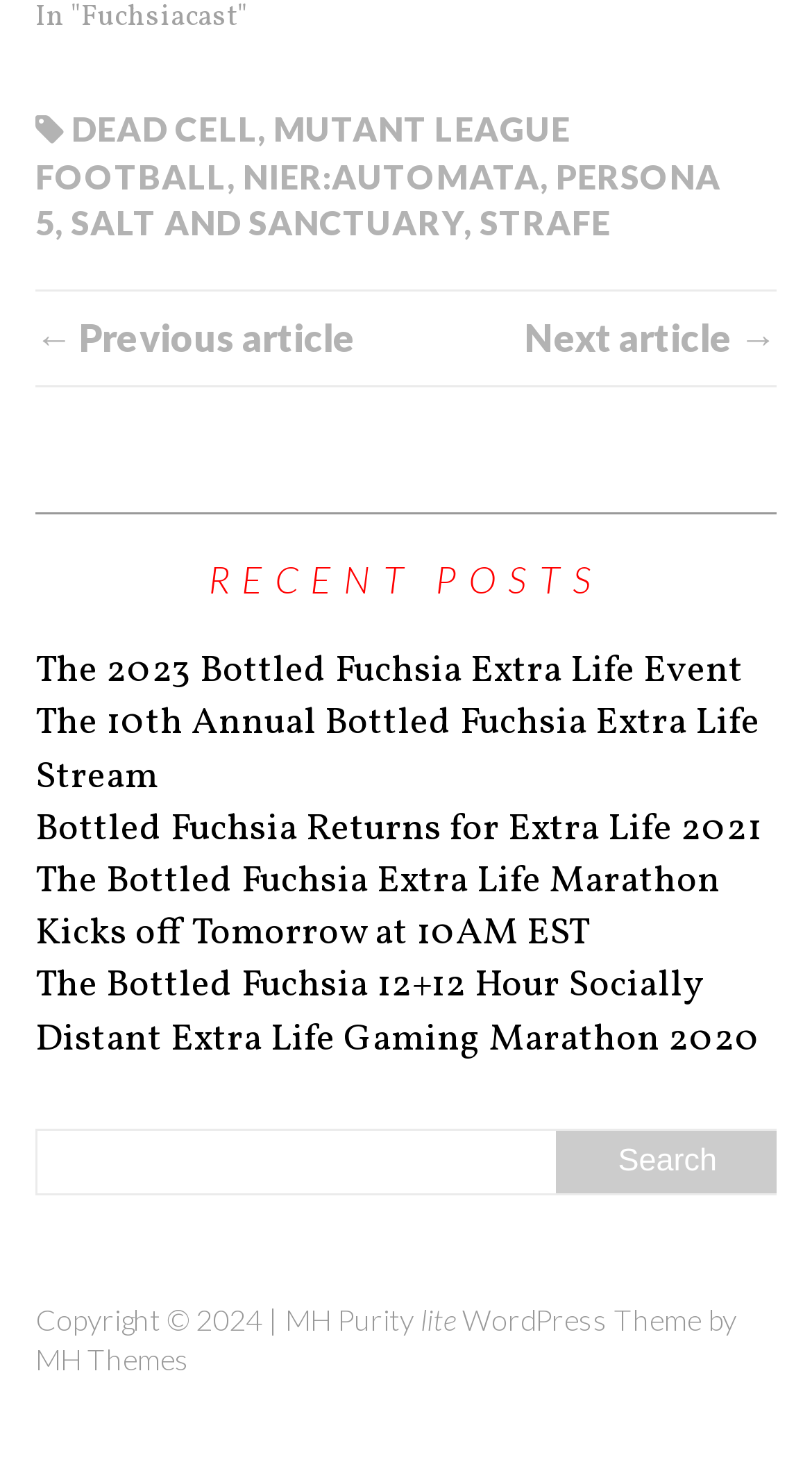What is the text of the first link on the webpage?
From the details in the image, provide a complete and detailed answer to the question.

I looked at the first link on the webpage, which is located at the top-left corner, and its text is 'DEAD CELL'.